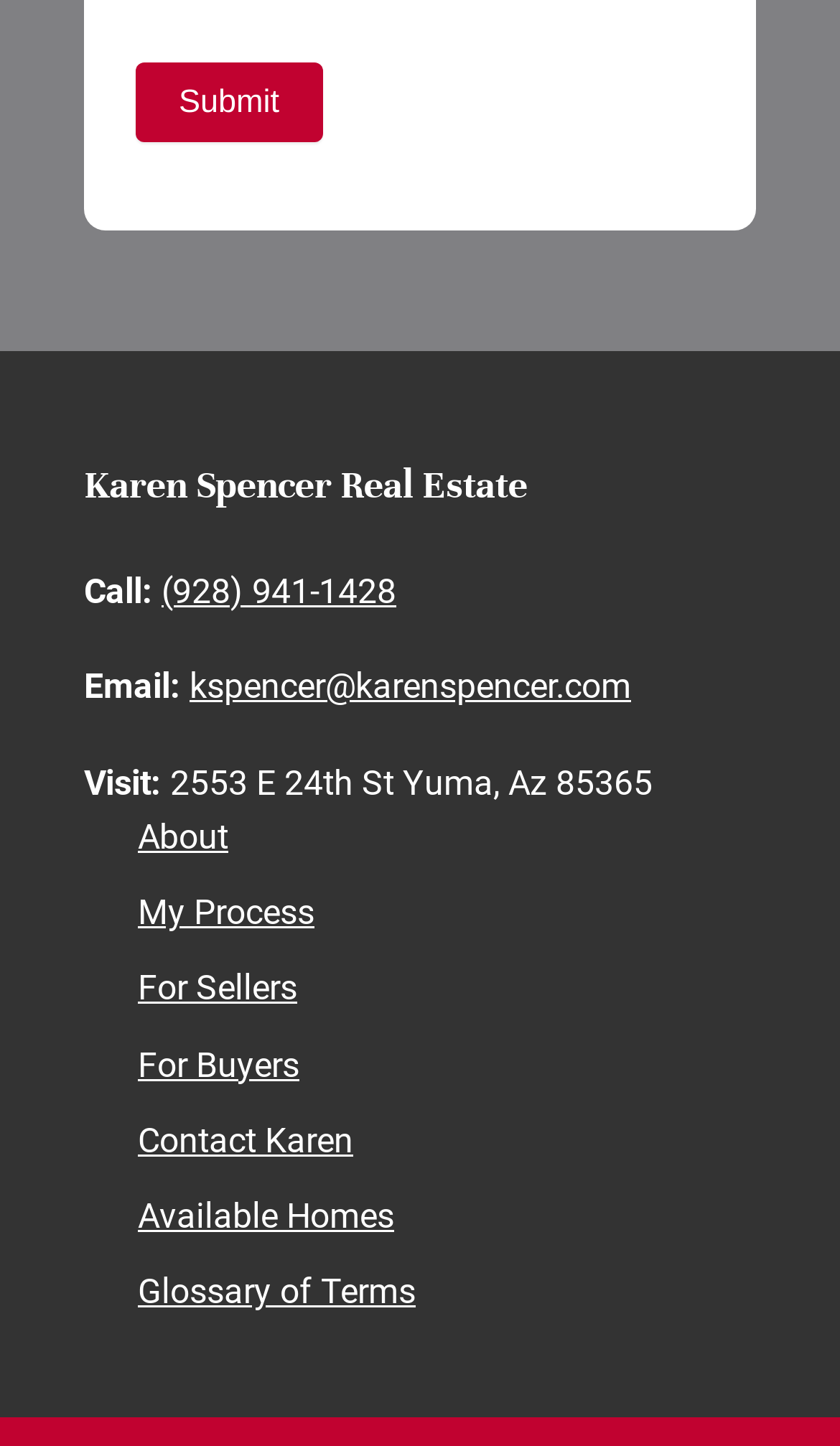Identify the bounding box coordinates necessary to click and complete the given instruction: "Contact CONSULTATION CONTACT INFO".

None